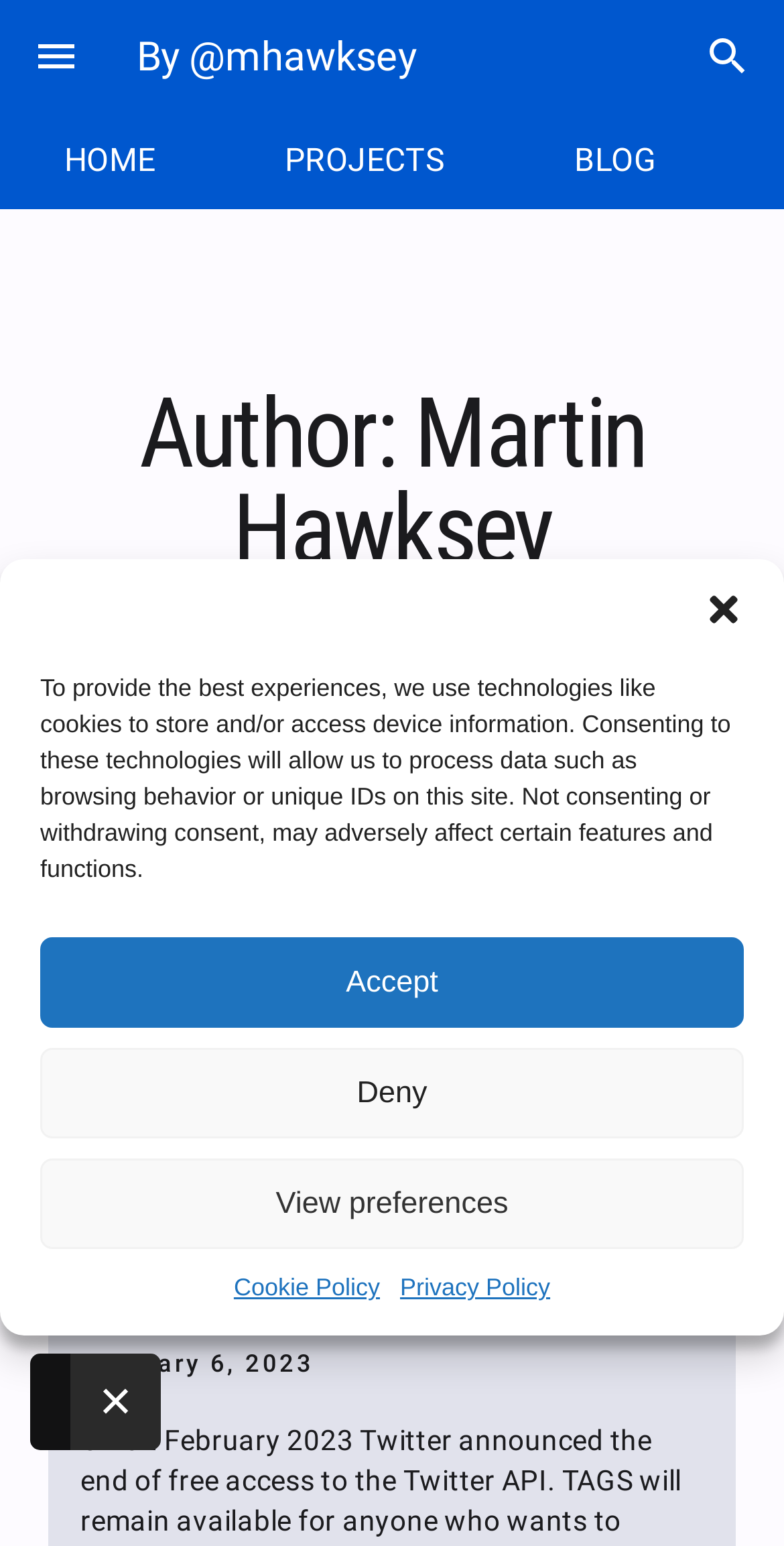Offer a comprehensive description of the webpage’s content and structure.

The webpage is a personal blog or website belonging to Martin Hawksey. At the top left corner, there is a menu button. Next to it, the website's title "Martin Hawksey – Page 2 – By @mhawksey" is displayed. 

A horizontal toolbar is located at the top right corner, containing a search button with the text "search". Below the toolbar, there is a horizontal tab list with three tabs: "HOME", "PROJECTS", and "BLOG".

The main content area has a header section with the author's name "Martin Hawksey" and a blog post title "[TAGS Action Required] Twitter removing free API access breaking TAGS archives with Easy Setup". The blog post title is accompanied by a timestamp.

A dialog box for managing cookie consent is displayed, covering a significant portion of the page. The dialog box contains a message explaining the use of cookies and technologies to store and access device information. There are four buttons within the dialog box: "Close dialog", "Accept", "Deny", and "View preferences". Additionally, there are two links to "Cookie Policy" and "Privacy Policy" at the bottom of the dialog box.

At the top right corner of the dialog box, there is a "Close ×" button.